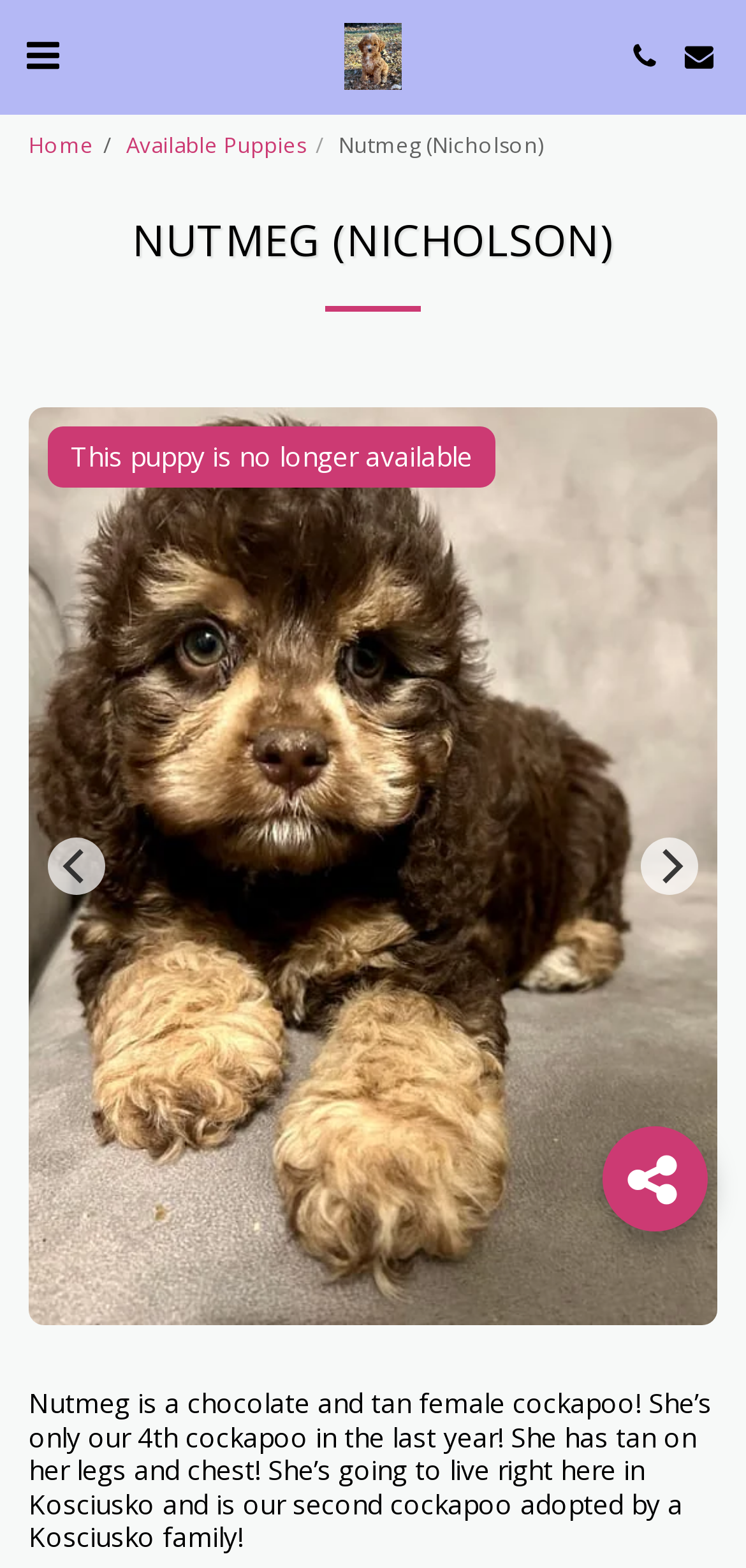Look at the image and write a detailed answer to the question: 
How many cockapoos have been adopted in the last year?

The number of cockapoos adopted in the last year can be found in the static text 'She’s only our 4th cockapoo in the last year!' which provides information about the number of cockapoos adopted by the breeder or owner.